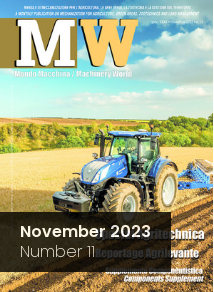Can you look at the image and give a comprehensive answer to the question:
What is the issue number of the magazine?

Below the title, the date 'November 2023' and the issue number 'Number 11' are clearly indicated, accompanied by a dark band that enhances visibility, which shows that the issue number of the magazine is 'Number 11'.